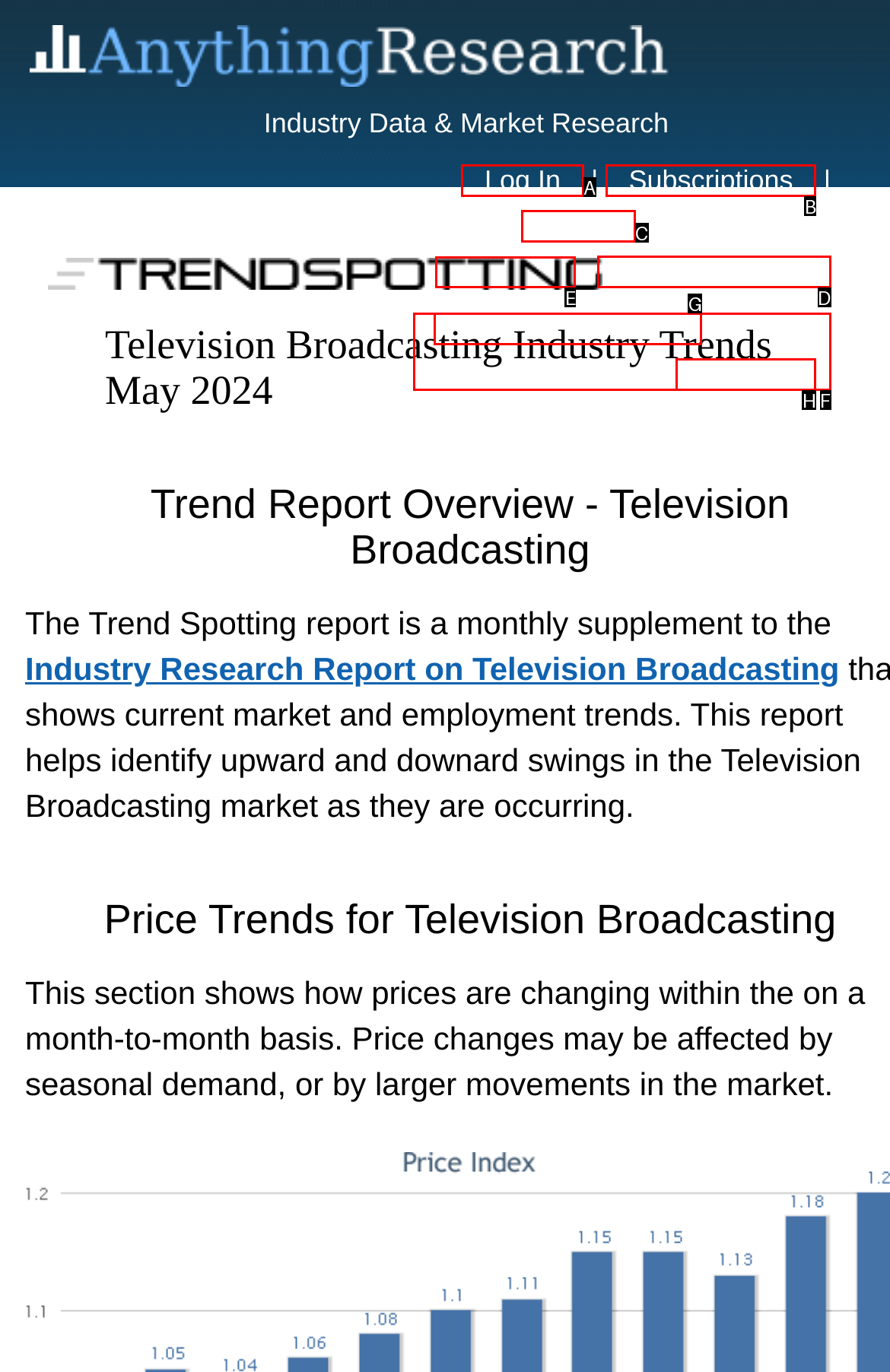Provide the letter of the HTML element that you need to click on to perform the task: contact support.
Answer with the letter corresponding to the correct option.

E